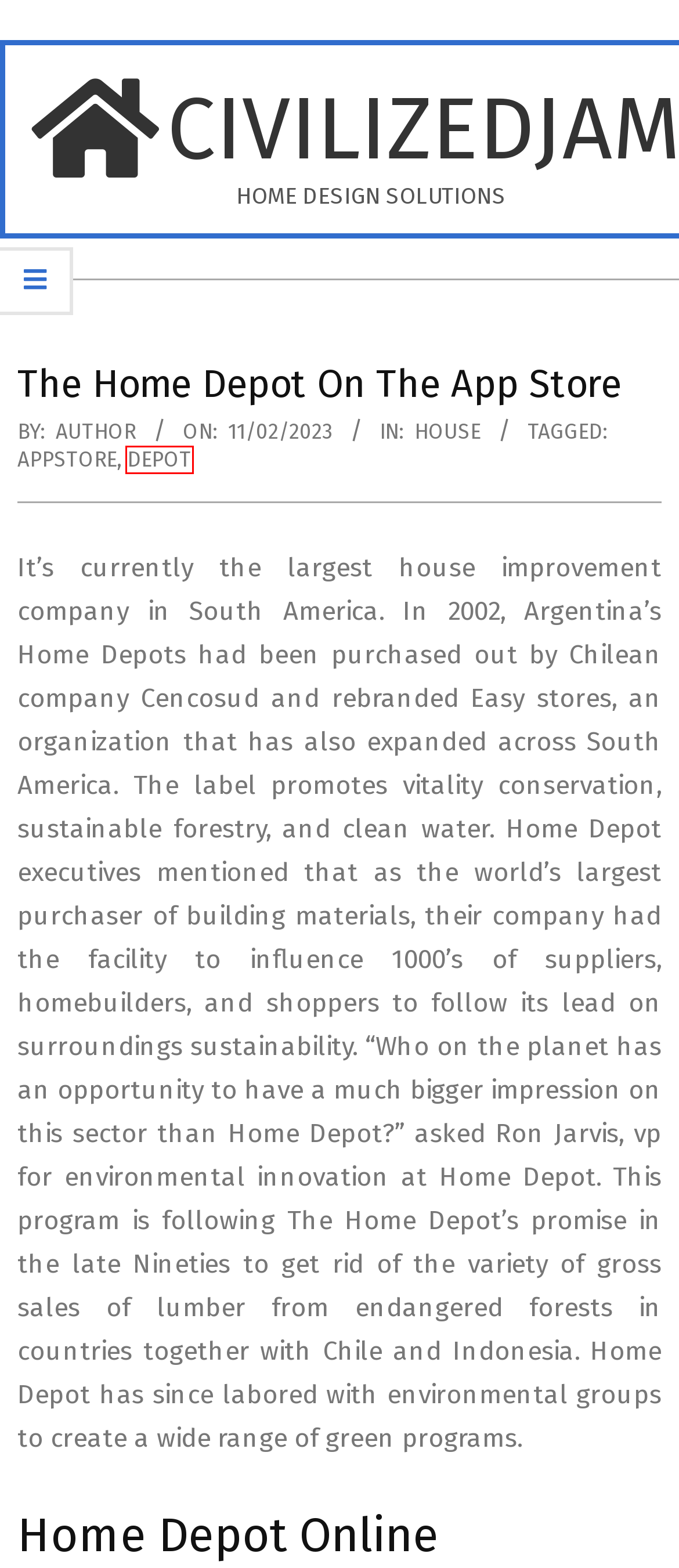You have a screenshot of a webpage, and a red bounding box highlights an element. Select the webpage description that best fits the new page after clicking the element within the bounding box. Options are:
A. restore Archives - civilizedjames.org
B. Sitemap - civilizedjames.org
C. representatives Archives - civilizedjames.org
D. national Archives - civilizedjames.org
E. purchase Archives - civilizedjames.org
F. depot Archives - civilizedjames.org
G. HOUSE INFO Archives - civilizedjames.org
H. Disclosure Policy - civilizedjames.org

F